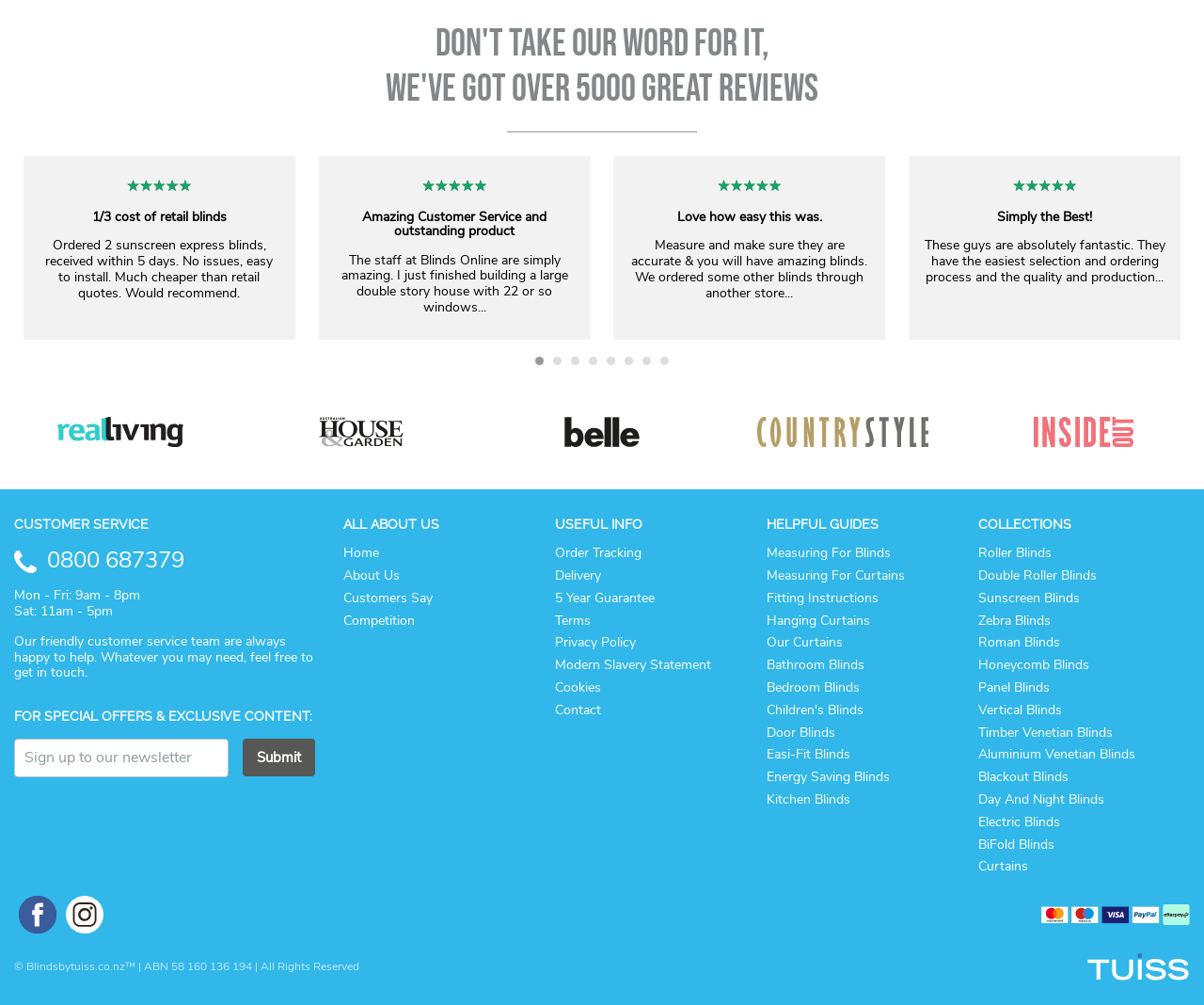Using the provided element description: "Measuring for blinds", determine the bounding box coordinates of the corresponding UI element in the screenshot.

[0.637, 0.543, 0.812, 0.559]